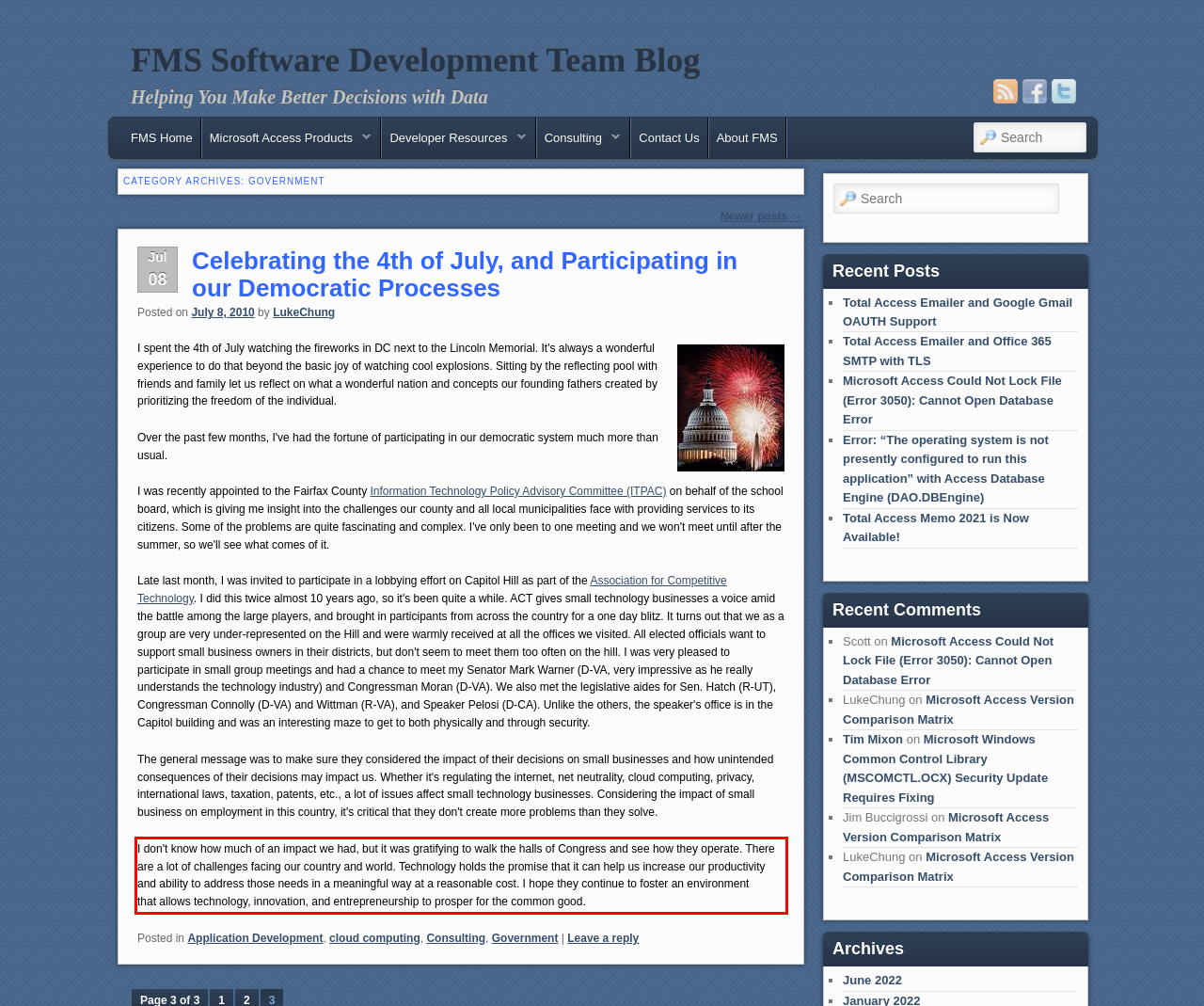Identify and transcribe the text content enclosed by the red bounding box in the given screenshot.

I don't know how much of an impact we had, but it was gratifying to walk the halls of Congress and see how they operate. There are a lot of challenges facing our country and world. Technology holds the promise that it can help us increase our productivity and ability to address those needs in a meaningful way at a reasonable cost. I hope they continue to foster an environment that allows technology, innovation, and entrepreneurship to prosper for the common good.